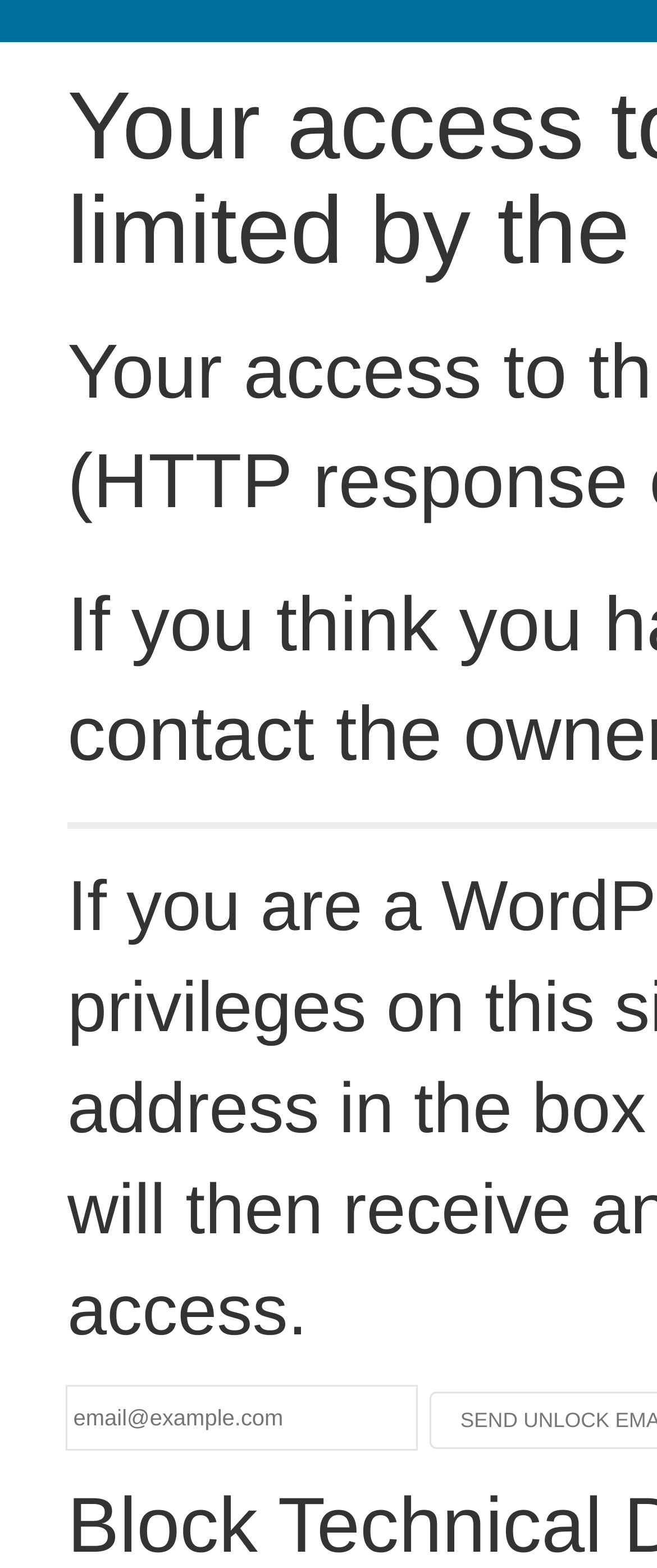Generate the title text from the webpage.

Your access to this site has been limited by the site owner